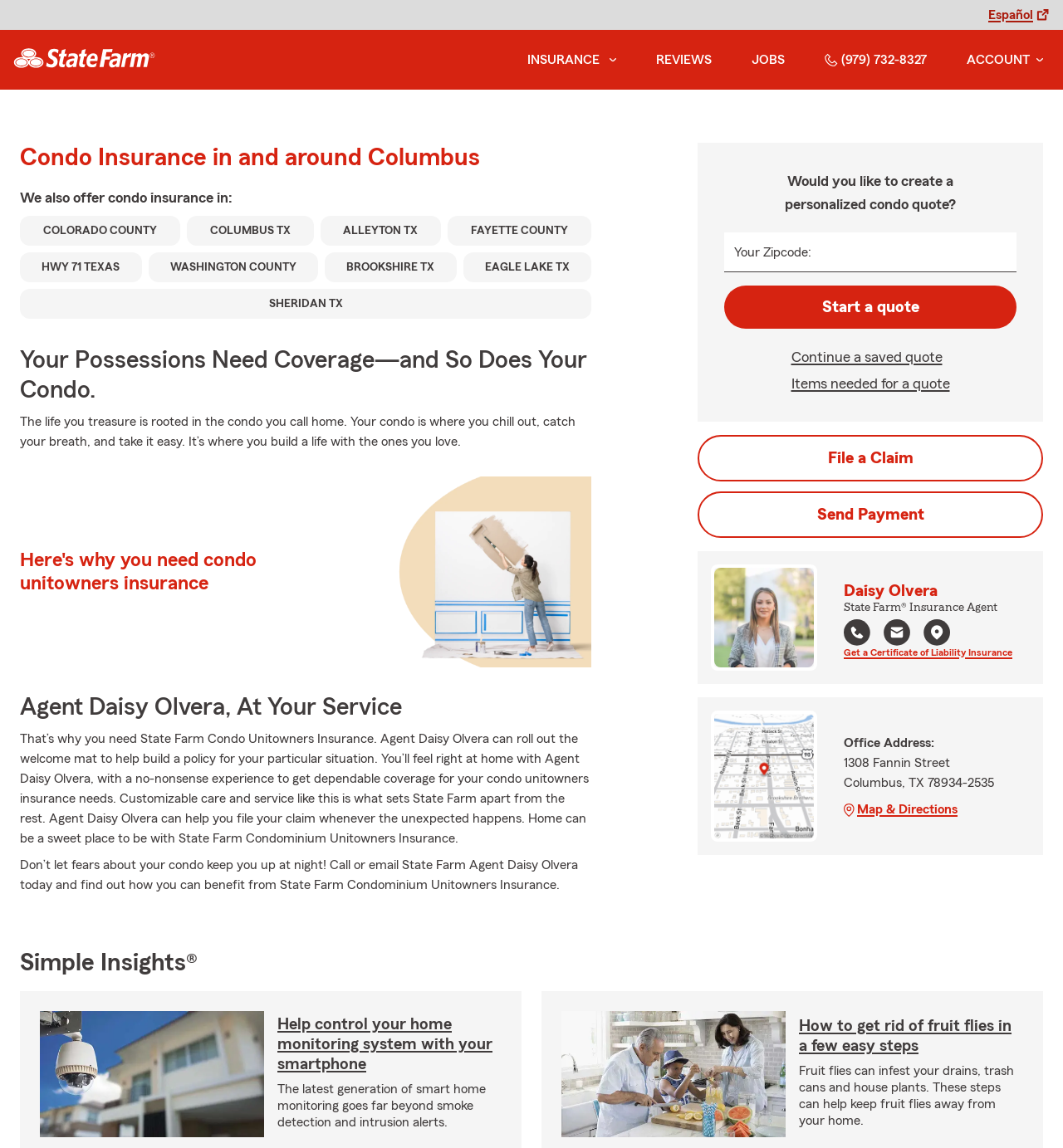Please identify the coordinates of the bounding box for the clickable region that will accomplish this instruction: "View the map of the agent's office location".

[0.869, 0.539, 0.894, 0.566]